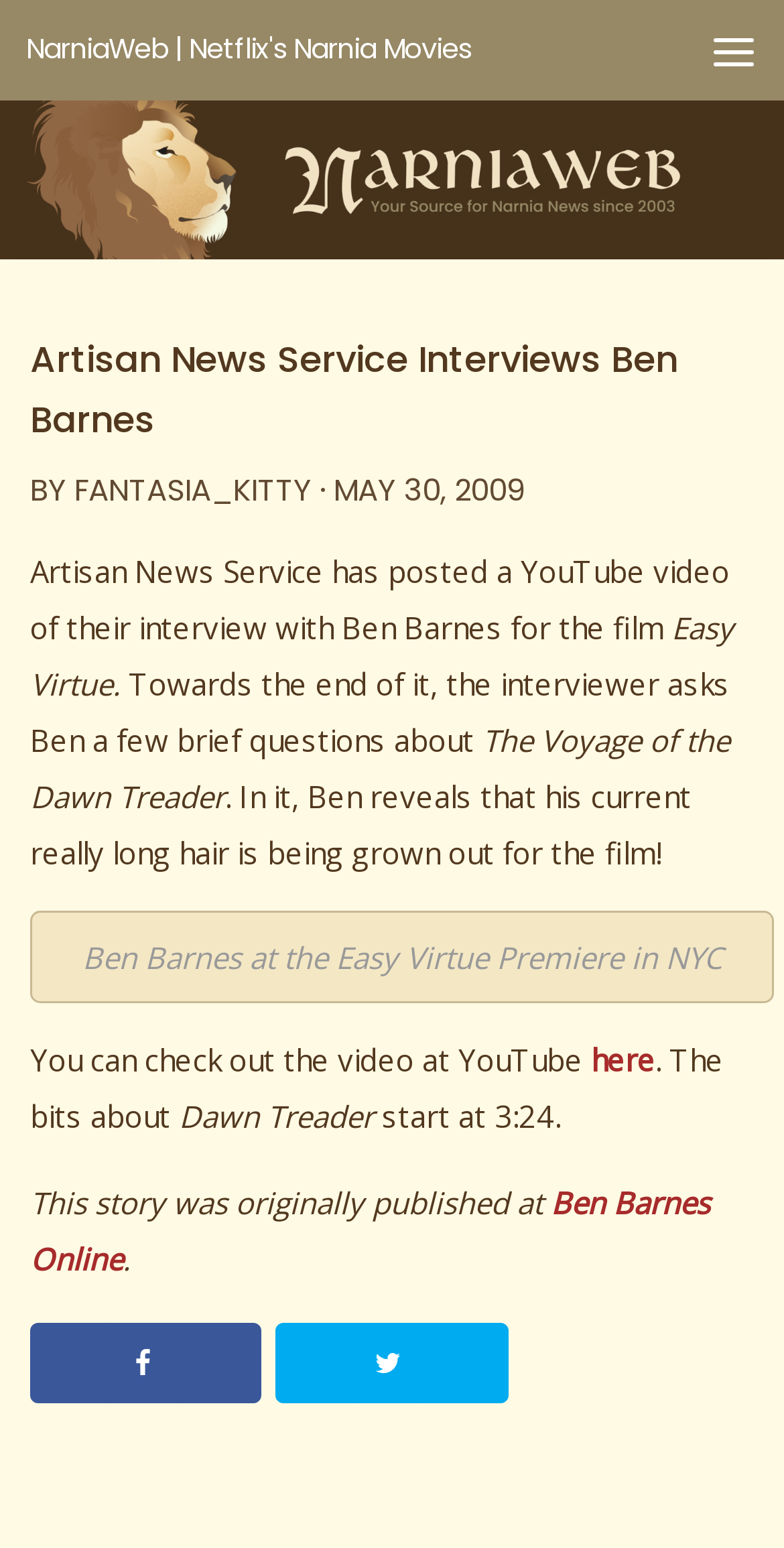Using the information in the image, give a detailed answer to the following question: What is the title of the film Ben Barnes is being interviewed about?

I determined the answer by reading the text of the article, which mentions that Ben Barnes is being interviewed about the film 'Easy Virtue'.